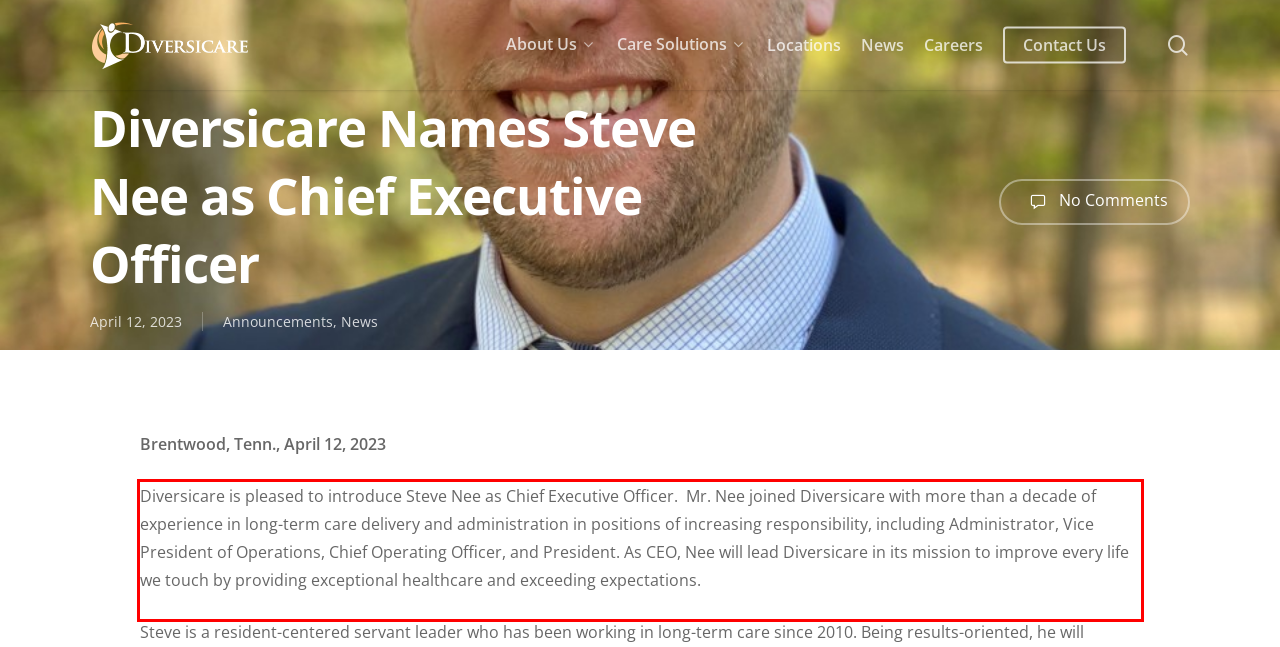Please take the screenshot of the webpage, find the red bounding box, and generate the text content that is within this red bounding box.

Diversicare is pleased to introduce Steve Nee as Chief Executive Officer. Mr. Nee joined Diversicare with more than a decade of experience in long-term care delivery and administration in positions of increasing responsibility, including Administrator, Vice President of Operations, Chief Operating Officer, and President. As CEO, Nee will lead Diversicare in its mission to improve every life we touch by providing exceptional healthcare and exceeding expectations.